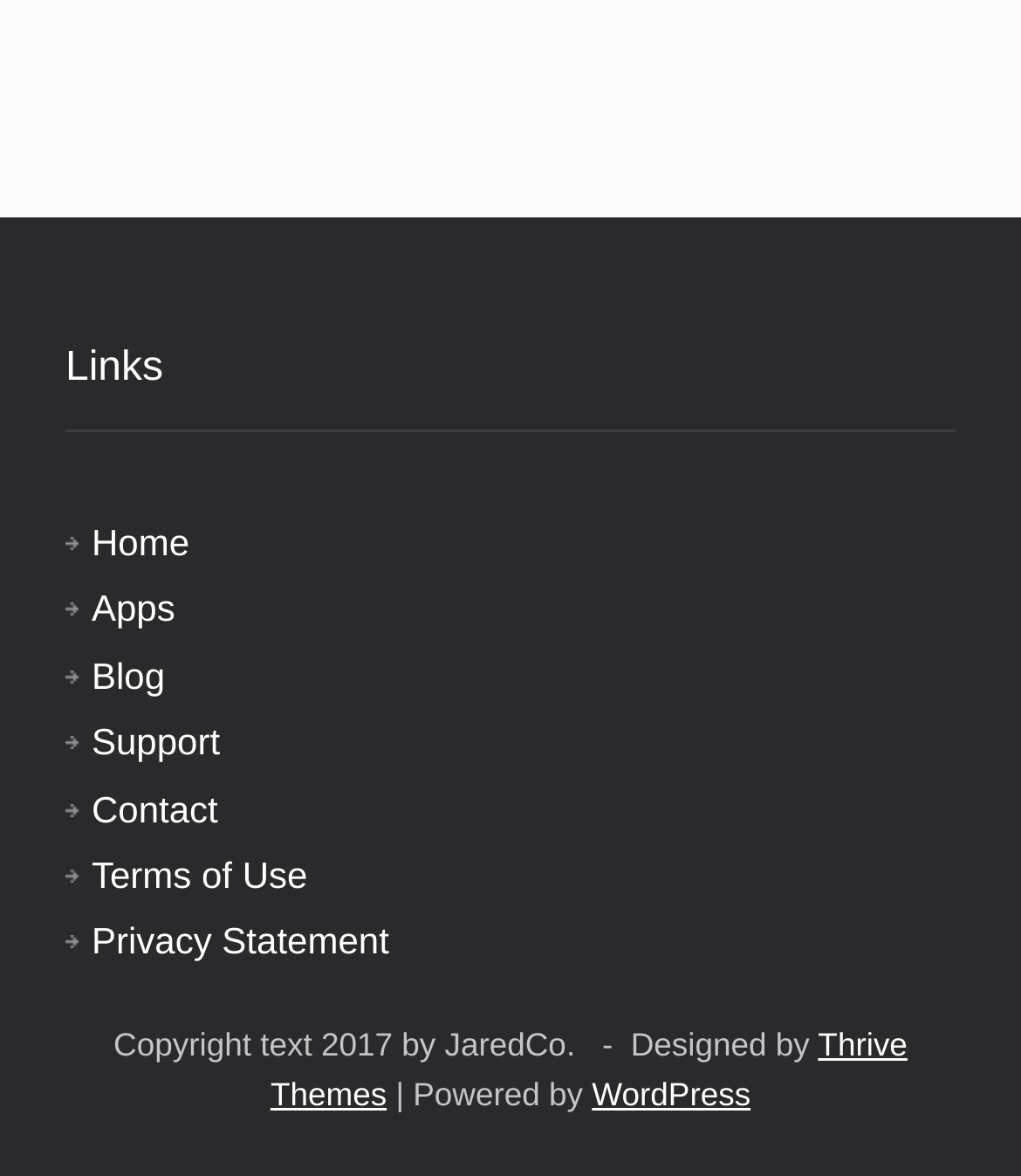Answer this question using a single word or a brief phrase:
What is the platform that powers the website?

WordPress